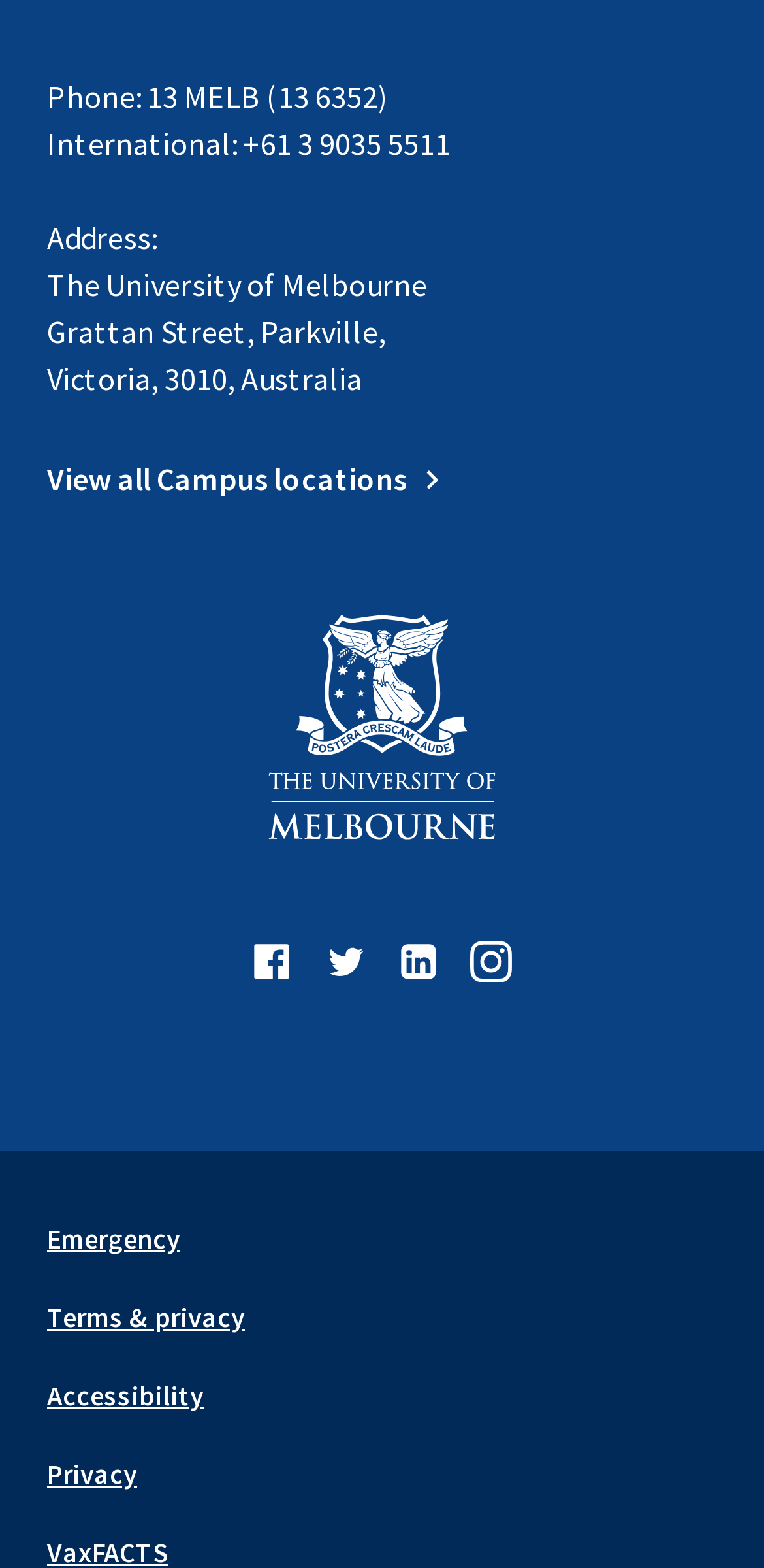Locate the bounding box coordinates of the area you need to click to fulfill this instruction: 'Visit the university homepage'. The coordinates must be in the form of four float numbers ranging from 0 to 1: [left, top, right, bottom].

[0.31, 0.369, 0.69, 0.554]